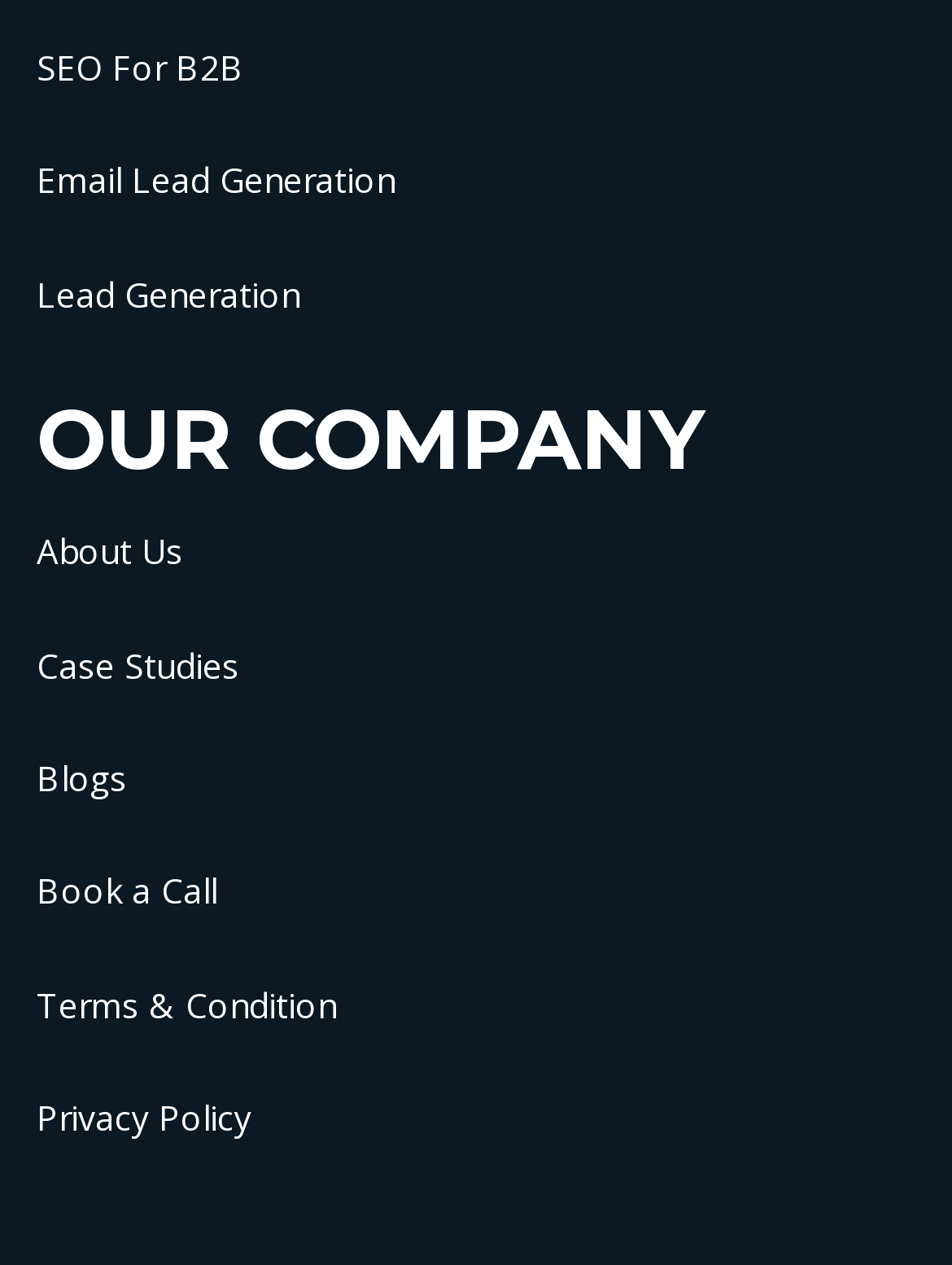Locate the bounding box coordinates of the element that should be clicked to execute the following instruction: "Visit the About Us page".

[0.038, 0.417, 0.192, 0.454]